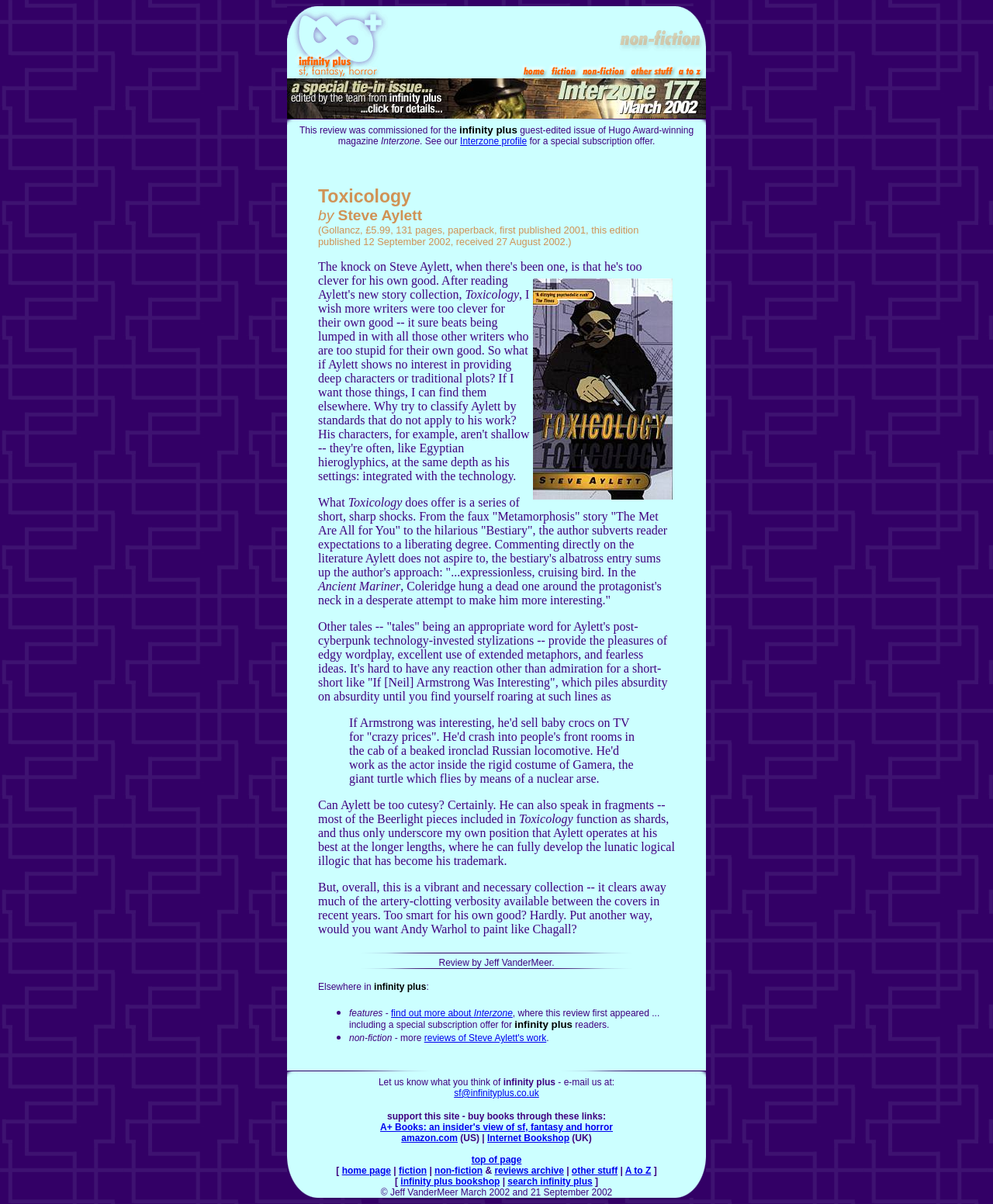What is the title of the book being reviewed?
Based on the screenshot, give a detailed explanation to answer the question.

I found the answer by reading the main content of the webpage, where the title 'Toxicology' is mentioned along with the author's name and other details.